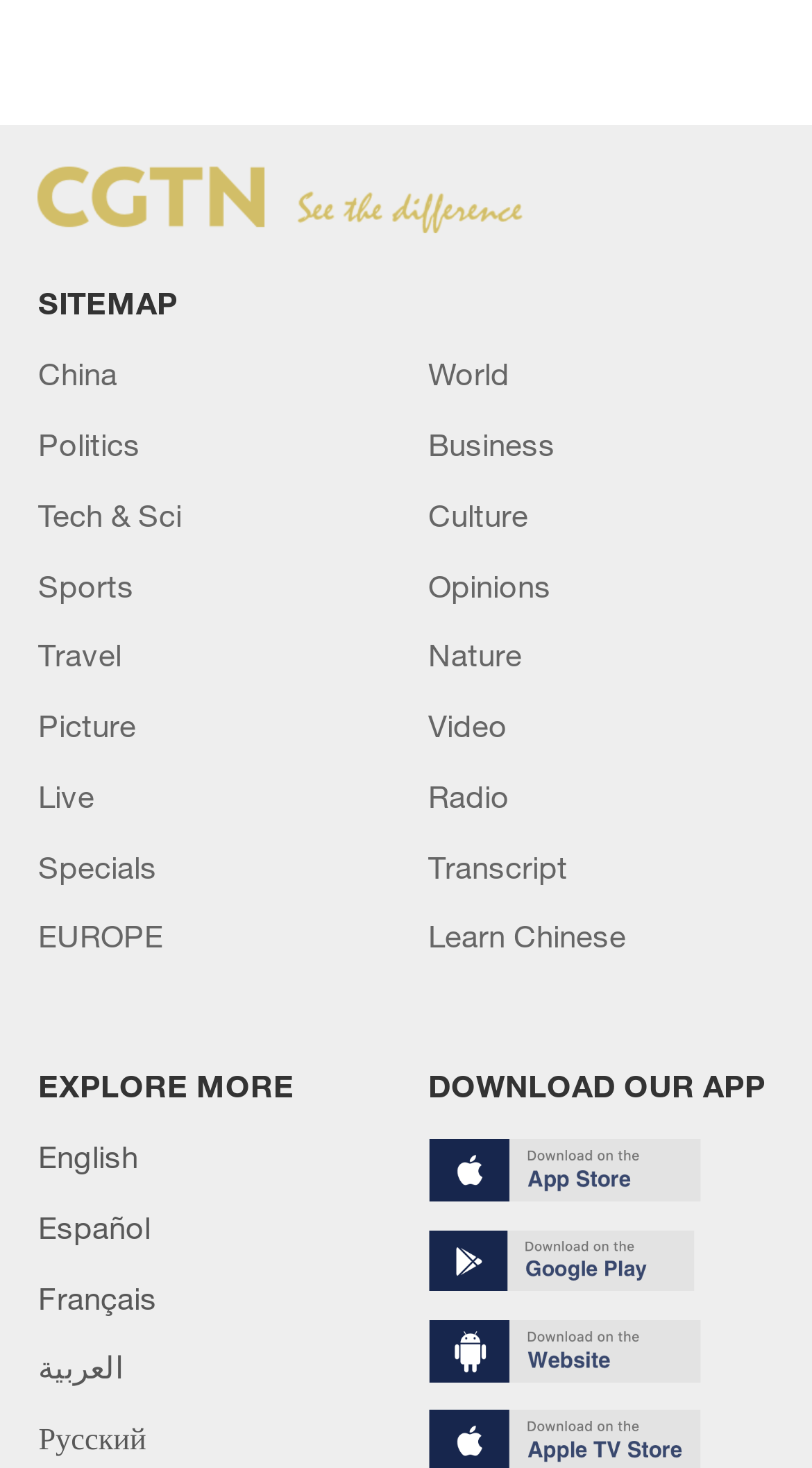Please mark the clickable region by giving the bounding box coordinates needed to complete this instruction: "Click on China".

[0.047, 0.241, 0.145, 0.267]